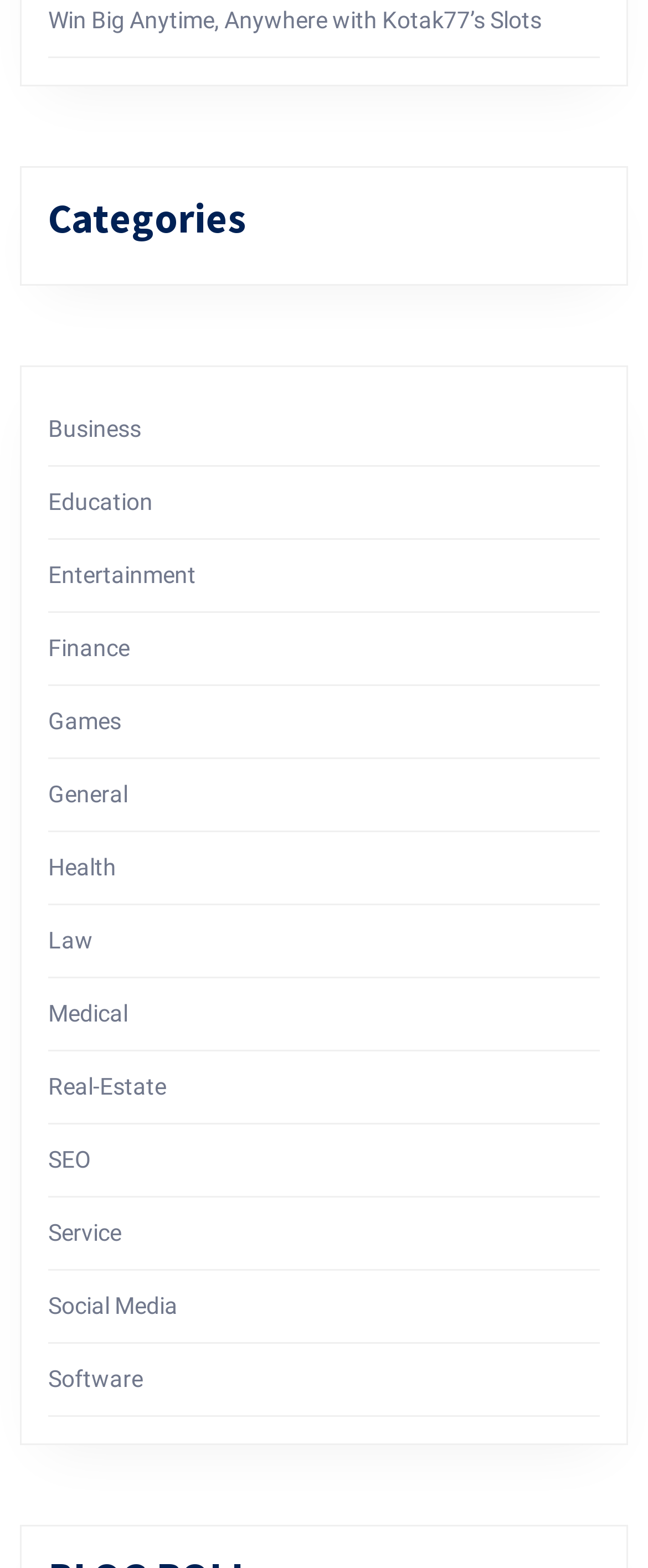Identify the bounding box coordinates of the section that should be clicked to achieve the task described: "Explore the 'Entertainment' section".

[0.074, 0.358, 0.303, 0.375]